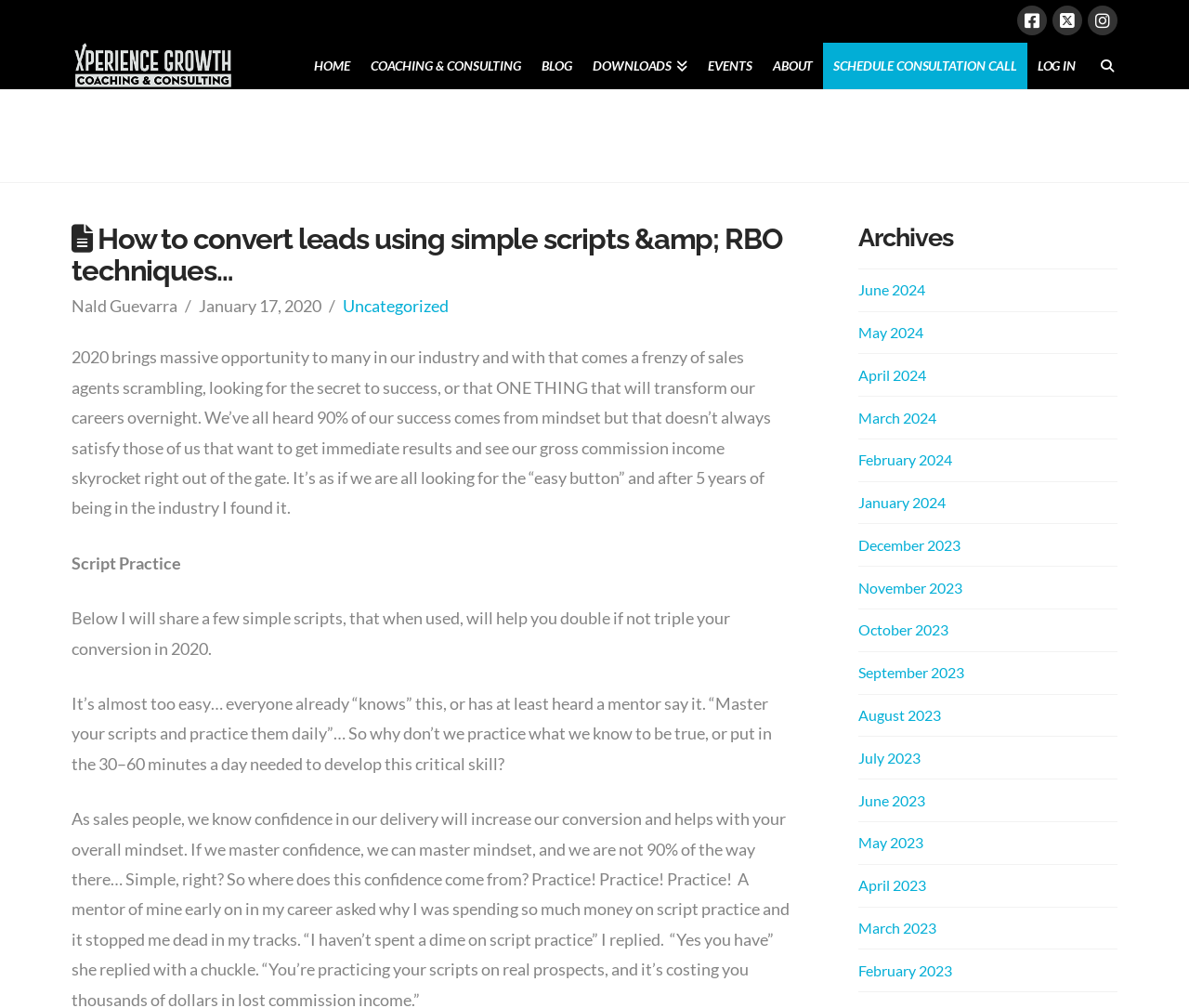What is the purpose of the scripts mentioned in the blog post?
Please elaborate on the answer to the question with detailed information.

The purpose of the scripts can be inferred from the static text element that reads 'Below I will share a few simple scripts, that when used, will help you double if not triple your conversion in 2020.' This sentence suggests that the scripts are intended to increase conversion rates.